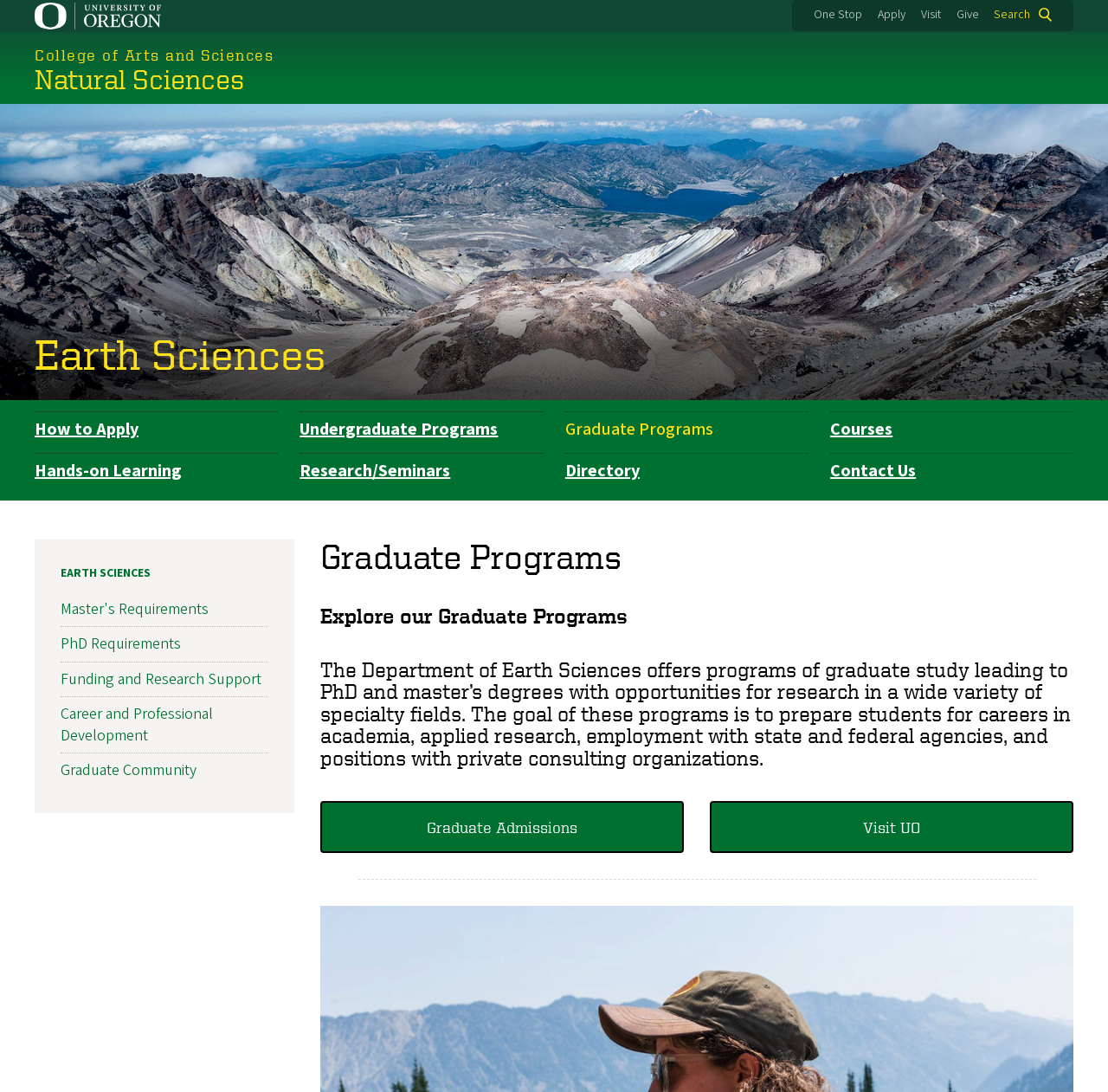Can you pinpoint the bounding box coordinates for the clickable element required for this instruction: "Search for IVF treatment cost"? The coordinates should be four float numbers between 0 and 1, i.e., [left, top, right, bottom].

None